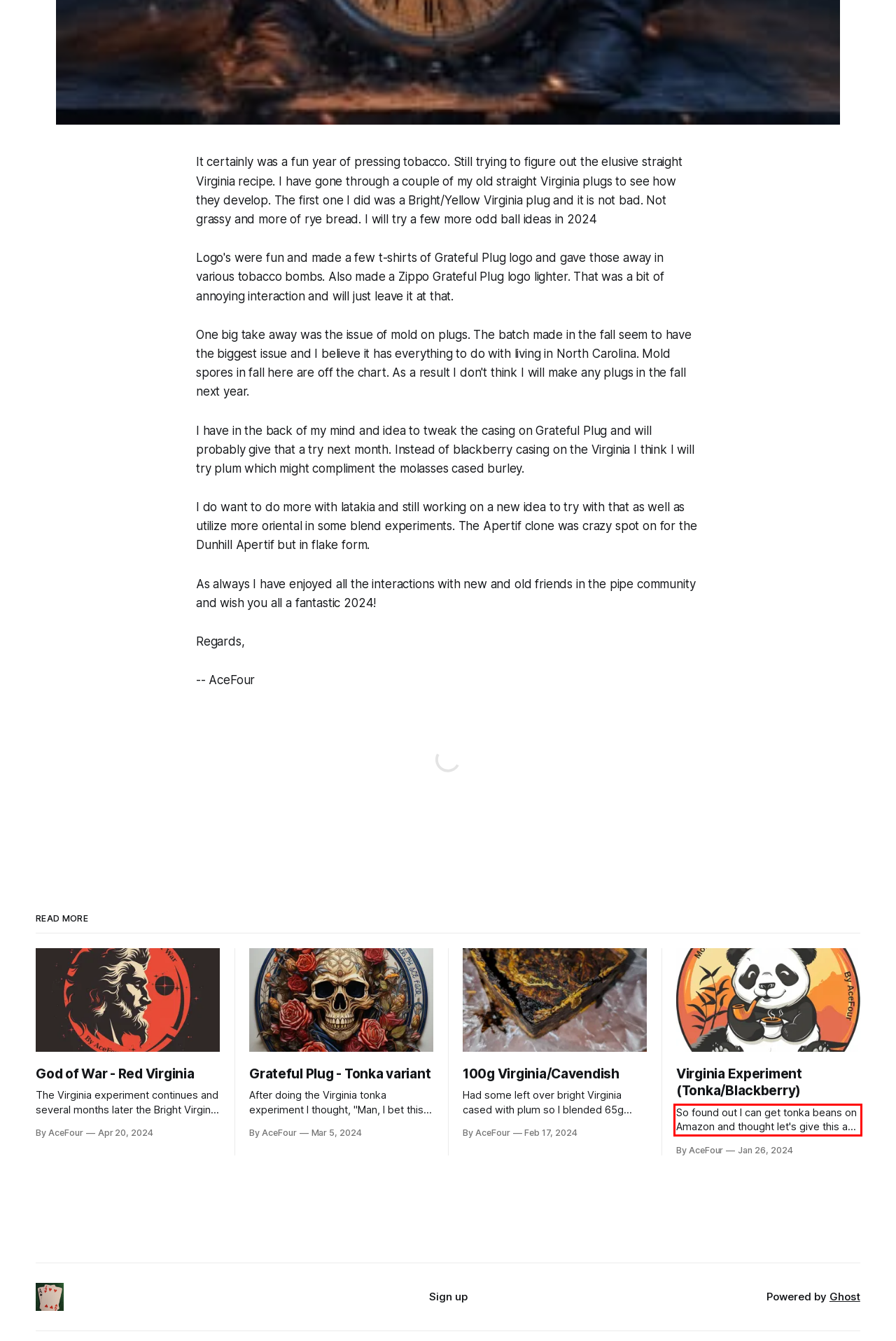Given a webpage screenshot with a red bounding box, perform OCR to read and deliver the text enclosed by the red bounding box.

So found out I can get tonka beans on Amazon and thought let's give this a go! It is some quite fragrant stuff! To me it smells like white cake with cream cheese frosting! So made up the sauce: * 150g Water * 150g Sugar * 1 Tonka Bean * 1 cap